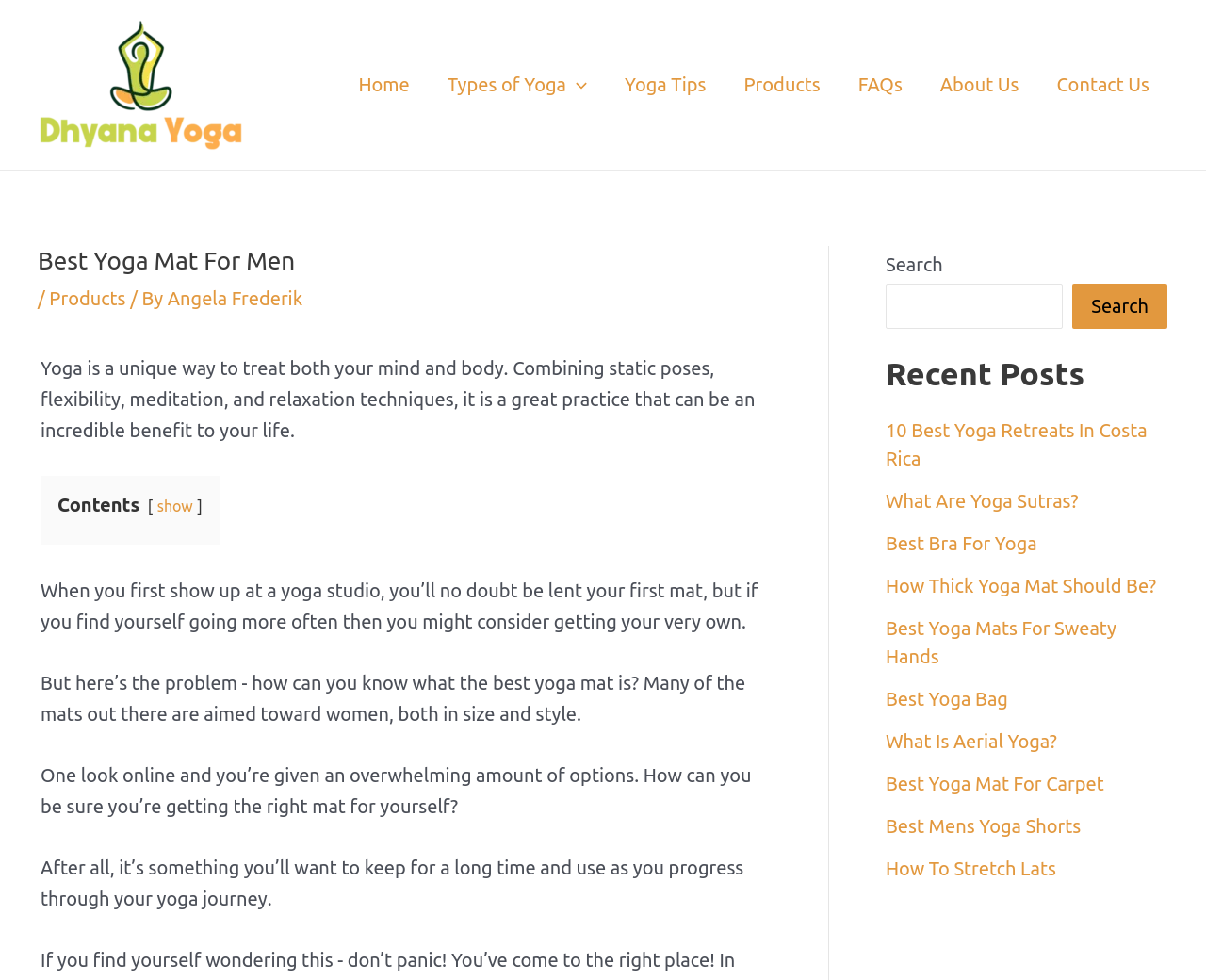How many links are there in the main navigation menu?
Please respond to the question with as much detail as possible.

I determined the number of links in the main navigation menu by counting the link elements within the navigation element with the description 'Site Navigation: Main Menu'. I found 7 links: 'Home', 'Types of Yoga Menu Toggle', 'Yoga Tips', 'Products', 'FAQs', 'About Us', and 'Contact Us'.